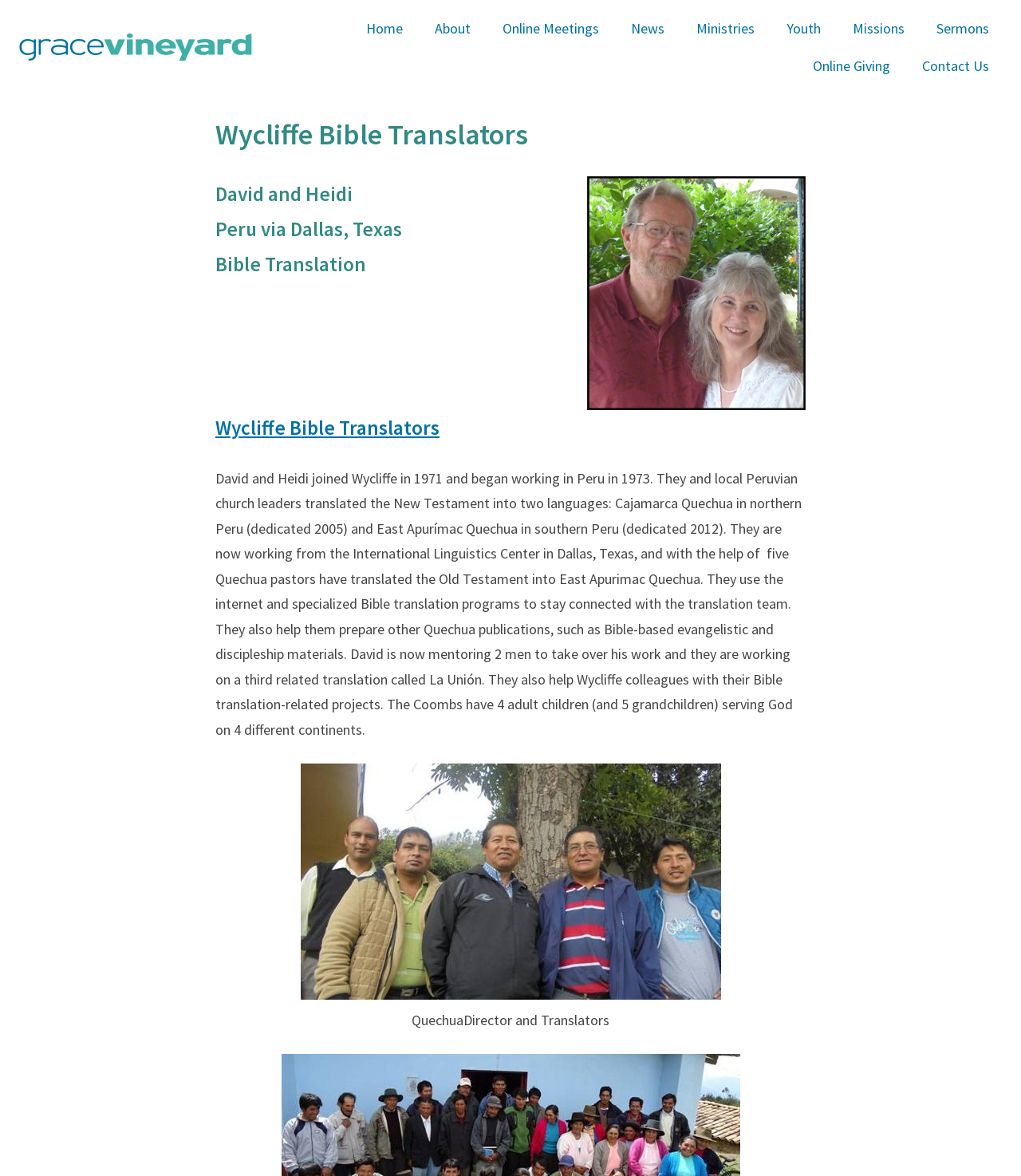Please find the bounding box coordinates of the element's region to be clicked to carry out this instruction: "Contact Us".

[0.888, 0.04, 0.984, 0.072]